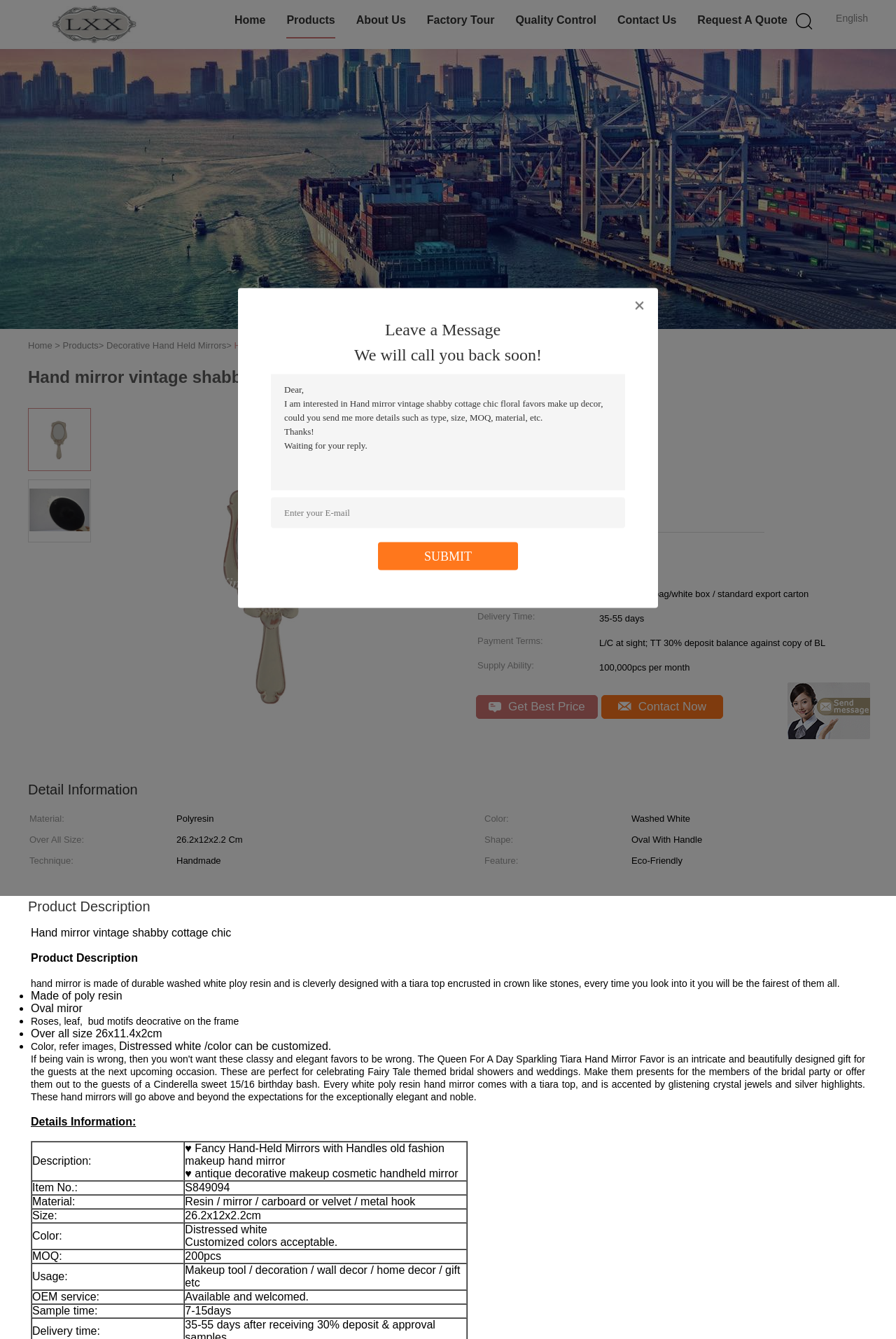Generate the text content of the main heading of the webpage.

Hand mirror vintage shabby cottage chic floral favors make up decor